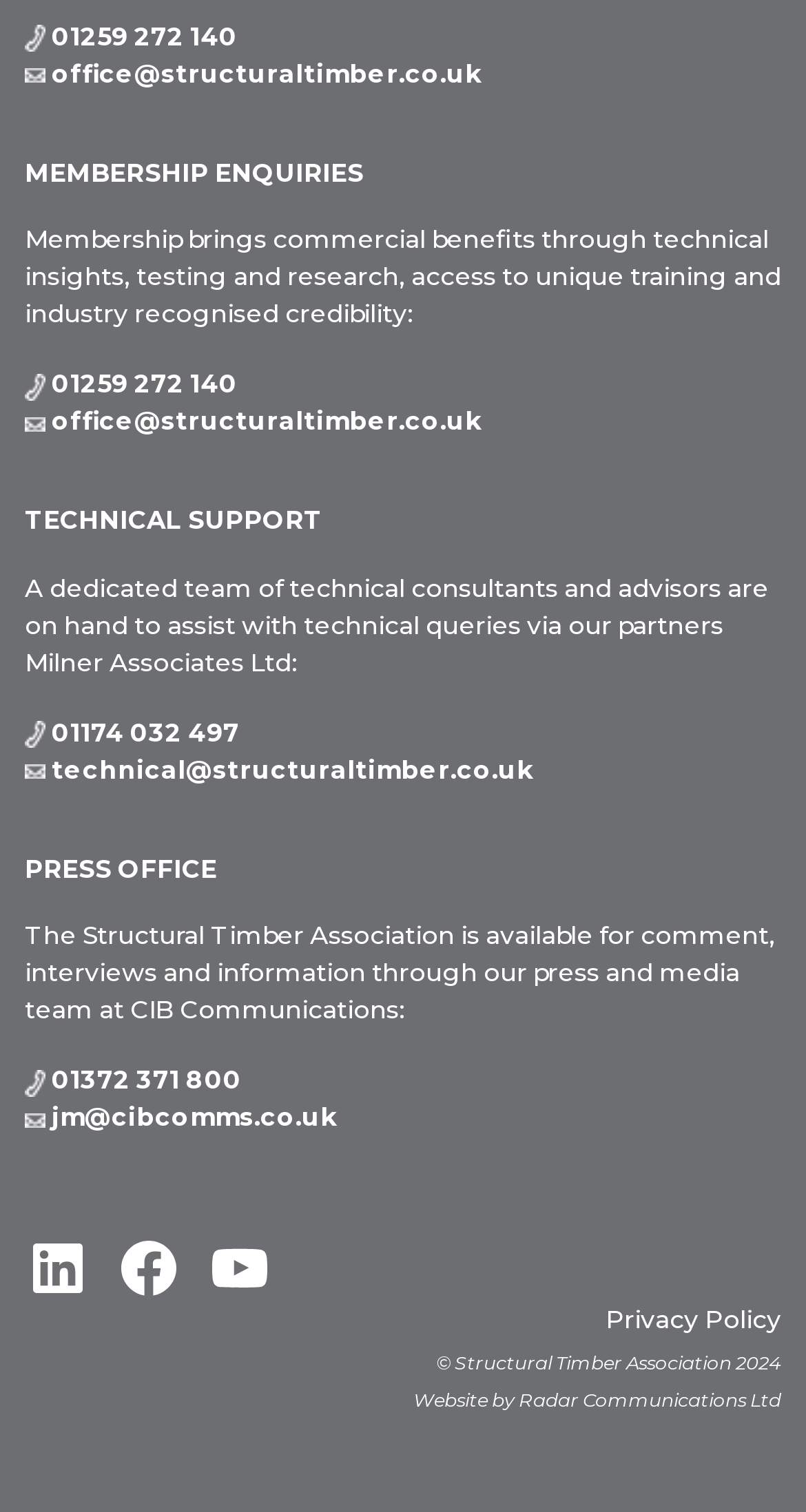Find the bounding box coordinates for the HTML element specified by: "jm@cibcomms.co.uk".

[0.064, 0.728, 0.418, 0.749]